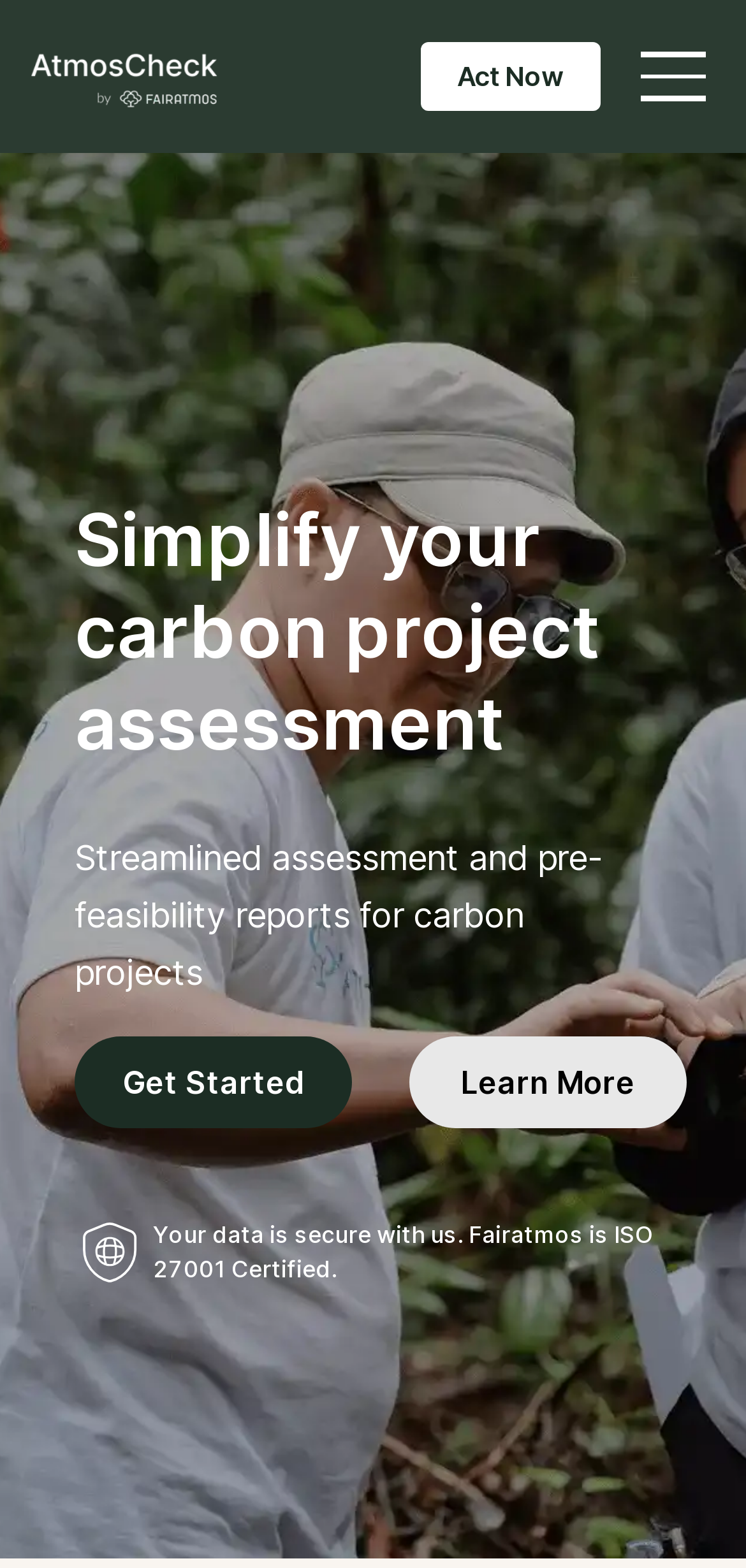Observe the image and answer the following question in detail: How many links are there in the main section?

There are two links in the main section of the webpage, namely 'Get Started' and 'Learn More', which are located below the heading 'Simplify your carbon project assessment'.